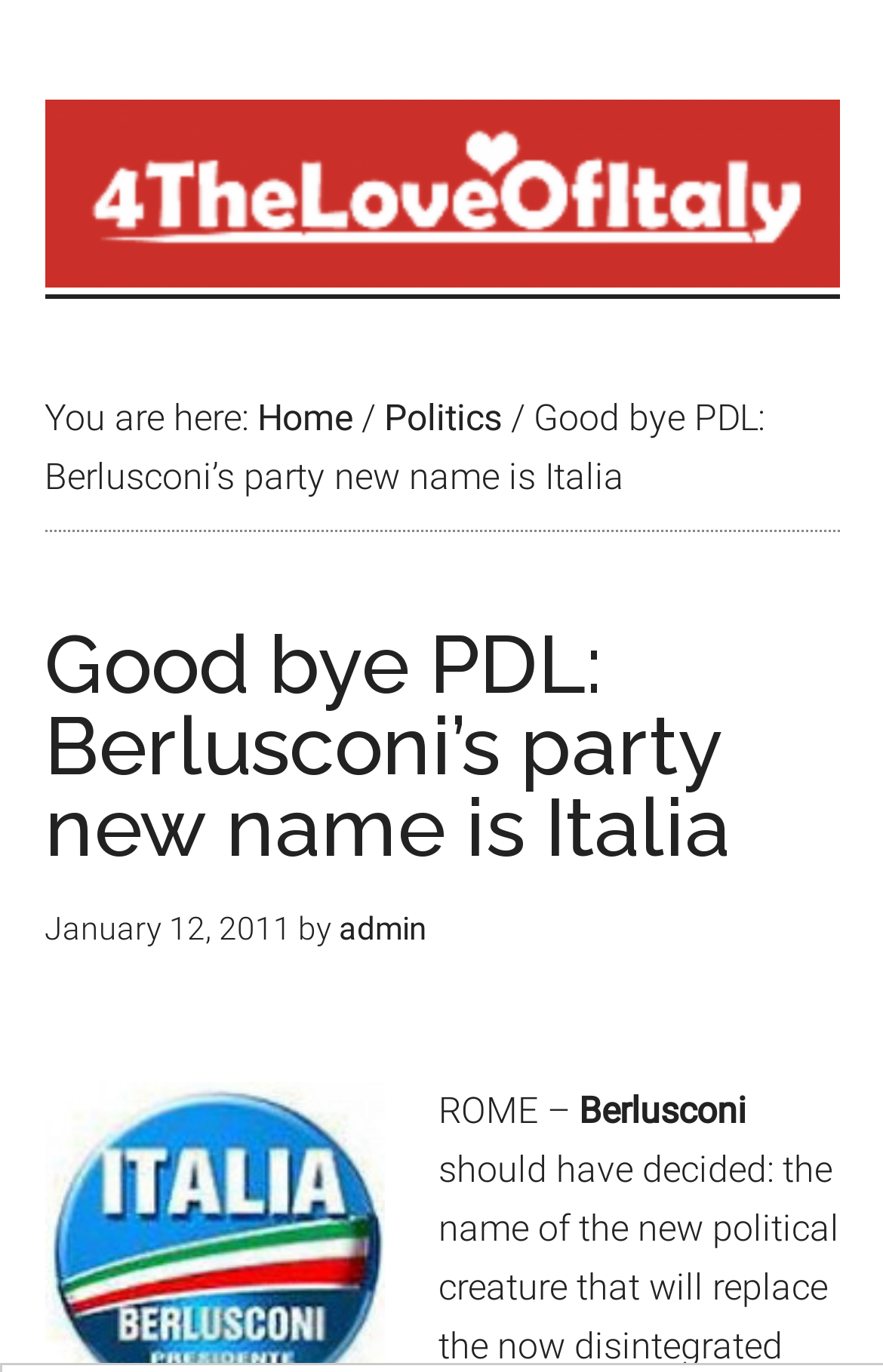Respond to the question below with a single word or phrase:
What is the name of Berlusconi's new party?

Italia